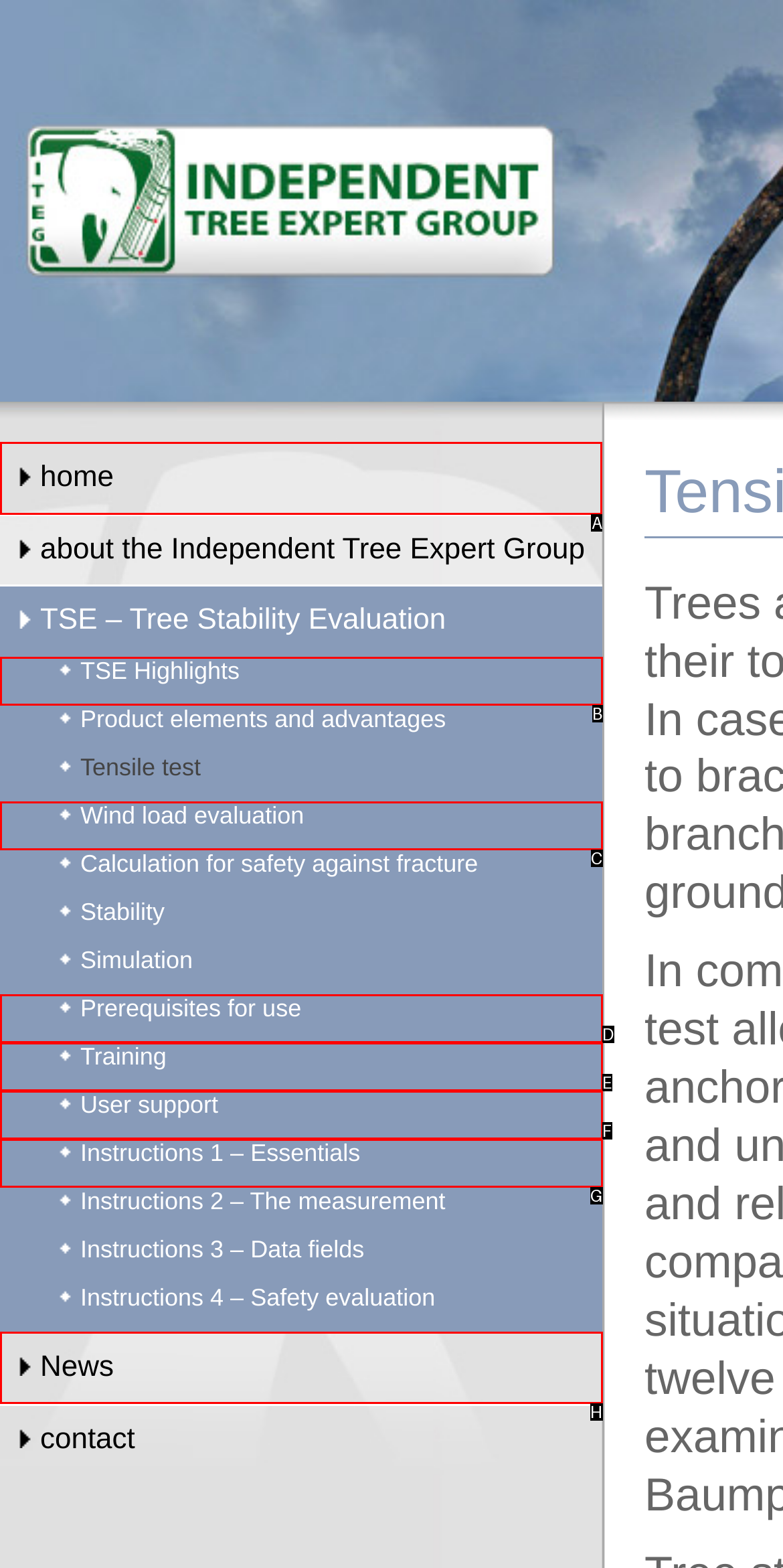Which HTML element should be clicked to perform the following task: go to home page
Reply with the letter of the appropriate option.

A